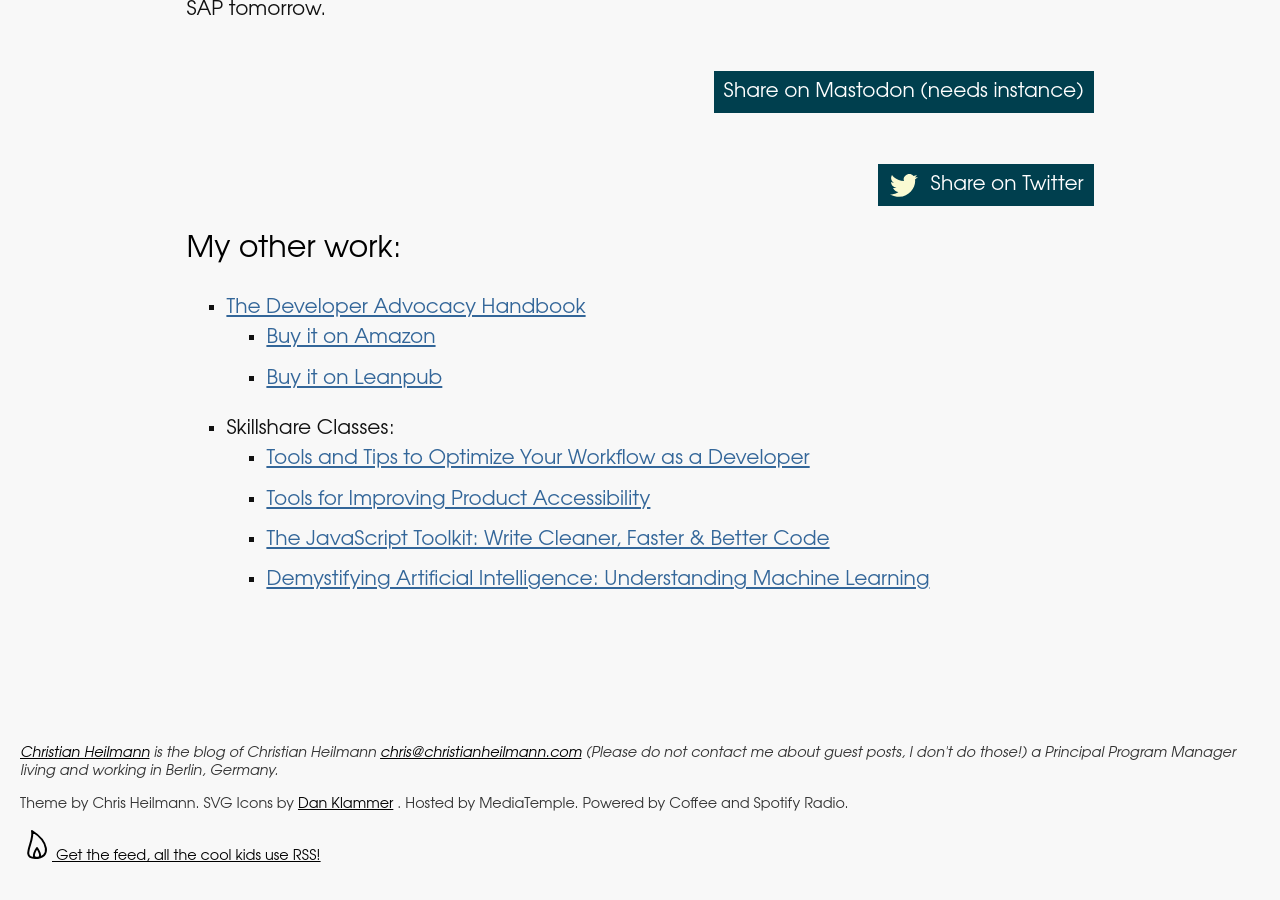Indicate the bounding box coordinates of the element that must be clicked to execute the instruction: "Share on Mastodon". The coordinates should be given as four float numbers between 0 and 1, i.e., [left, top, right, bottom].

[0.557, 0.079, 0.854, 0.126]